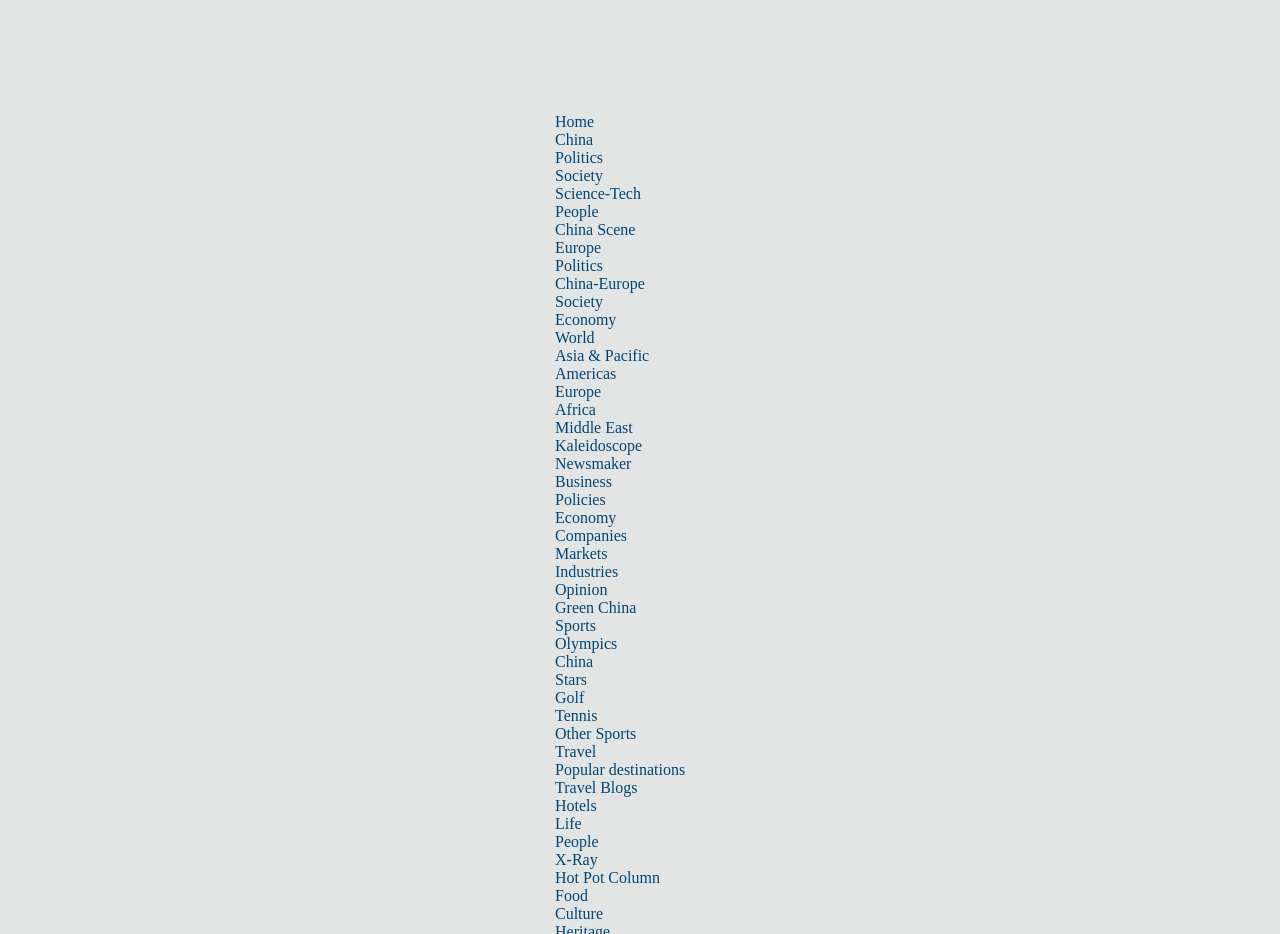Provide a brief response using a word or short phrase to this question:
Is there a 'Sports' category in the top menu?

Yes